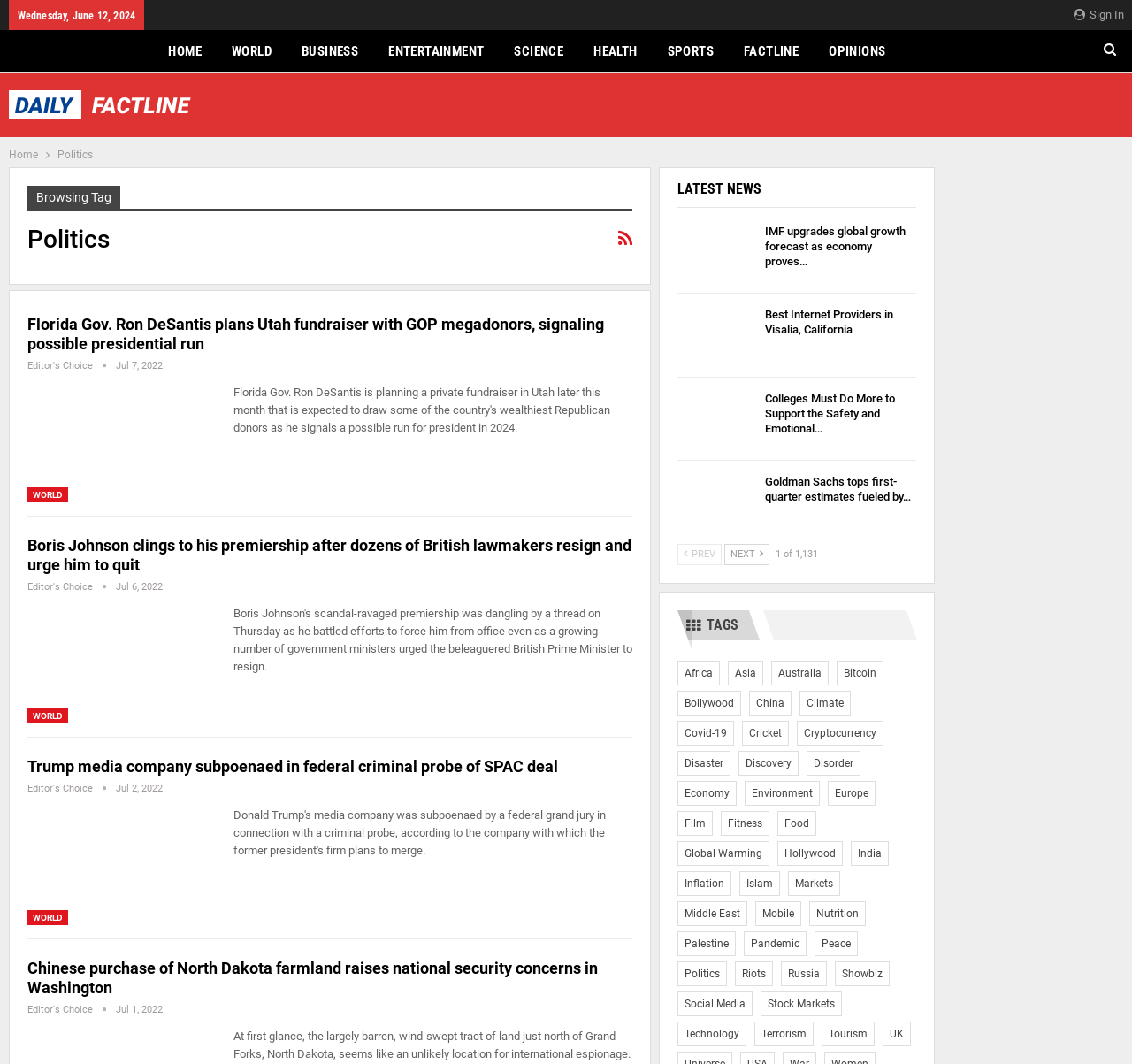Generate a comprehensive description of the webpage content.

The webpage is a news website with a focus on politics. At the top, there is a sign-in button and a date display showing the current date, Wednesday, June 12, 2024. Below this, there is a navigation menu with links to various sections, including Home, World, Business, Entertainment, Science, Health, Sports, Factline, and Opinions.

The main content area is divided into three columns. The left column contains a list of article summaries, each with a heading, a brief description, and a link to the full article. The articles are categorized by tags, such as World, Politics, and Economy, and are displayed in a list format with the most recent articles at the top.

The middle column contains a table with a list of news articles, each with a heading, a brief description, and a link to the full article. The articles are categorized by tags, such as Editor's Choice, and are displayed in a table format with the most recent articles at the top.

The right column contains a list of links to various news categories, such as Africa, Asia, Australia, Bitcoin, and Climate, as well as a link to a page with a list of all available tags. There is also a pagination control at the bottom of the page, allowing users to navigate to previous or next pages of news articles.

Throughout the page, there are various images and icons, including a publisher logo and icons for social media sharing. The overall layout is clean and easy to navigate, with clear headings and concise text summaries for each article.